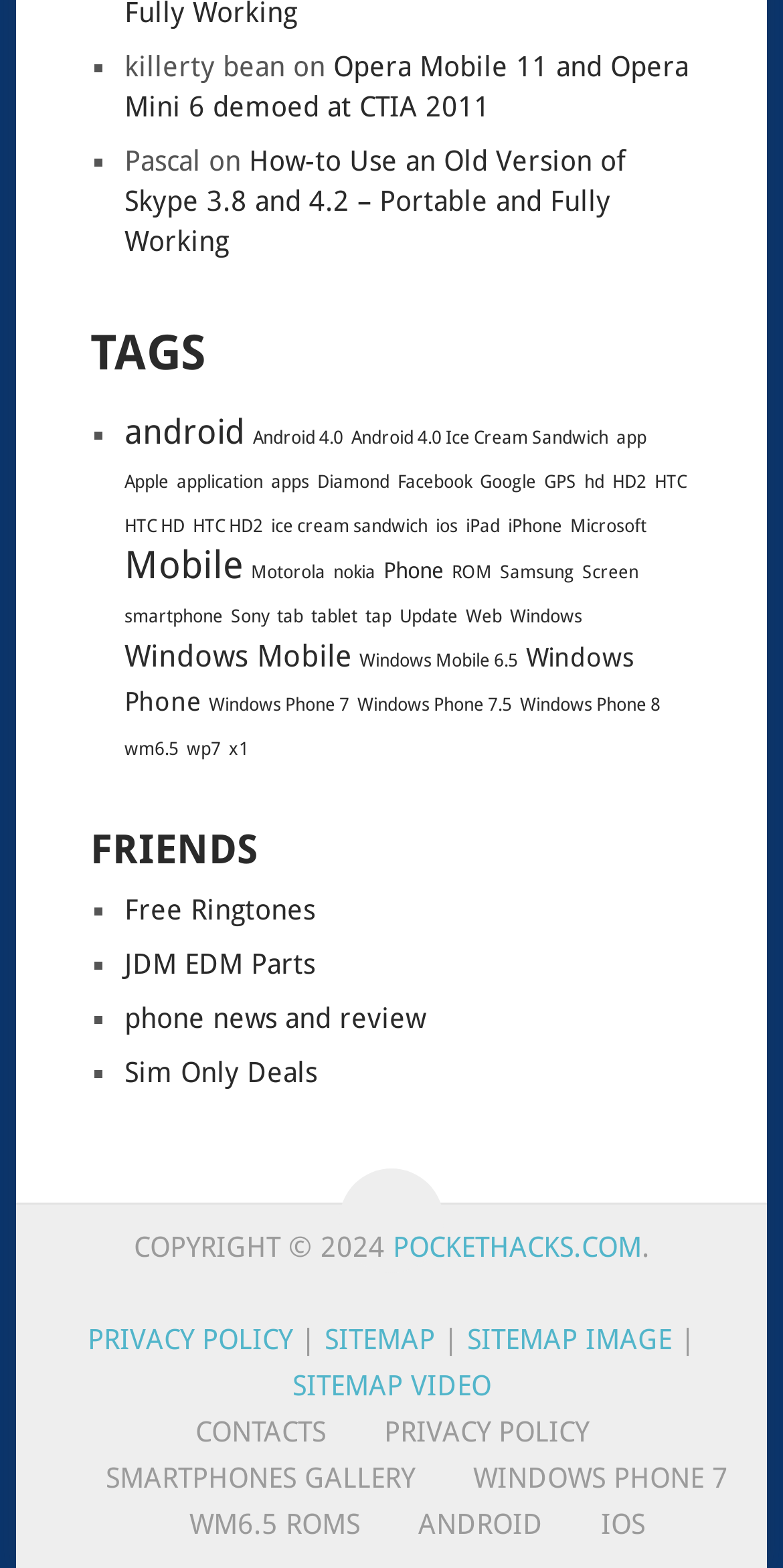What is the category of the first link?
Kindly give a detailed and elaborate answer to the question.

The first link is 'killerty bean' which is categorized under the 'TAGS' section, indicating that it is a tag or a keyword related to the content of the webpage.